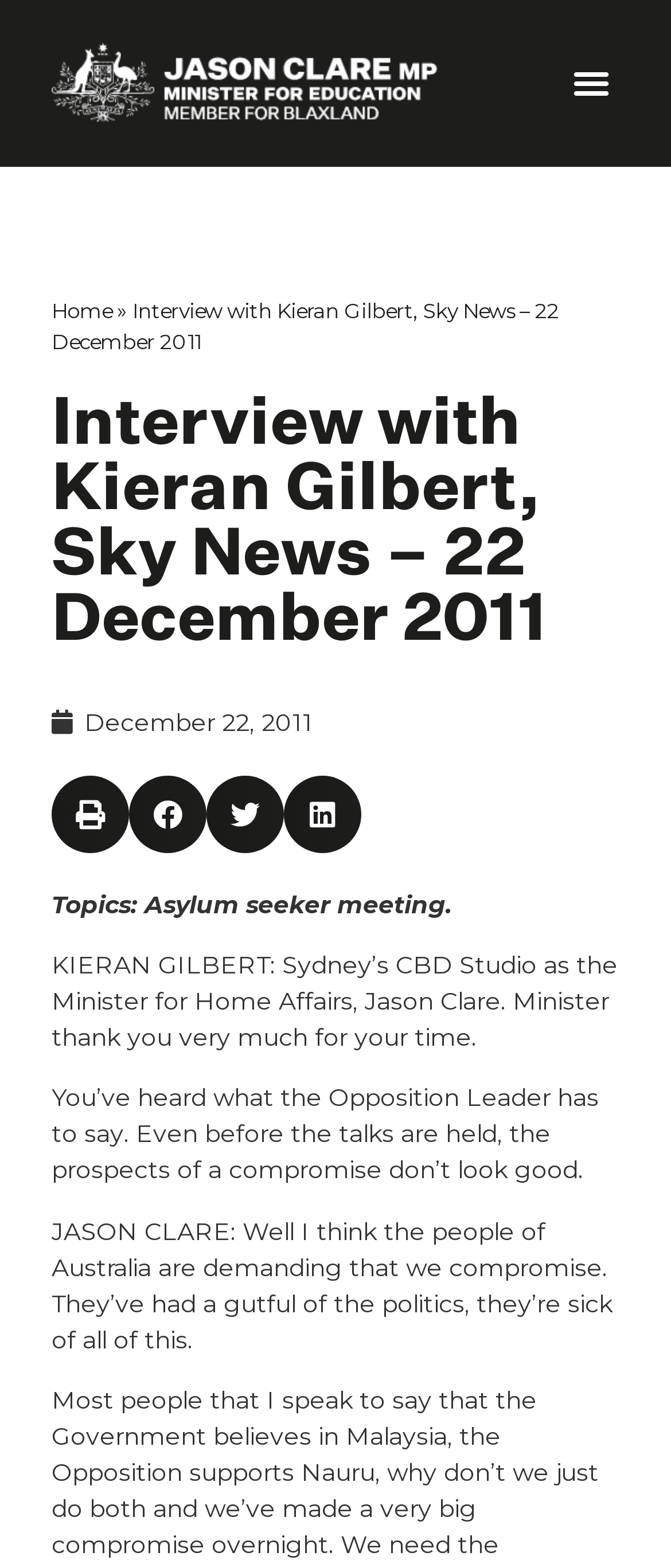Identify the bounding box for the described UI element: "aria-label="Share on facebook"".

[0.192, 0.494, 0.308, 0.544]